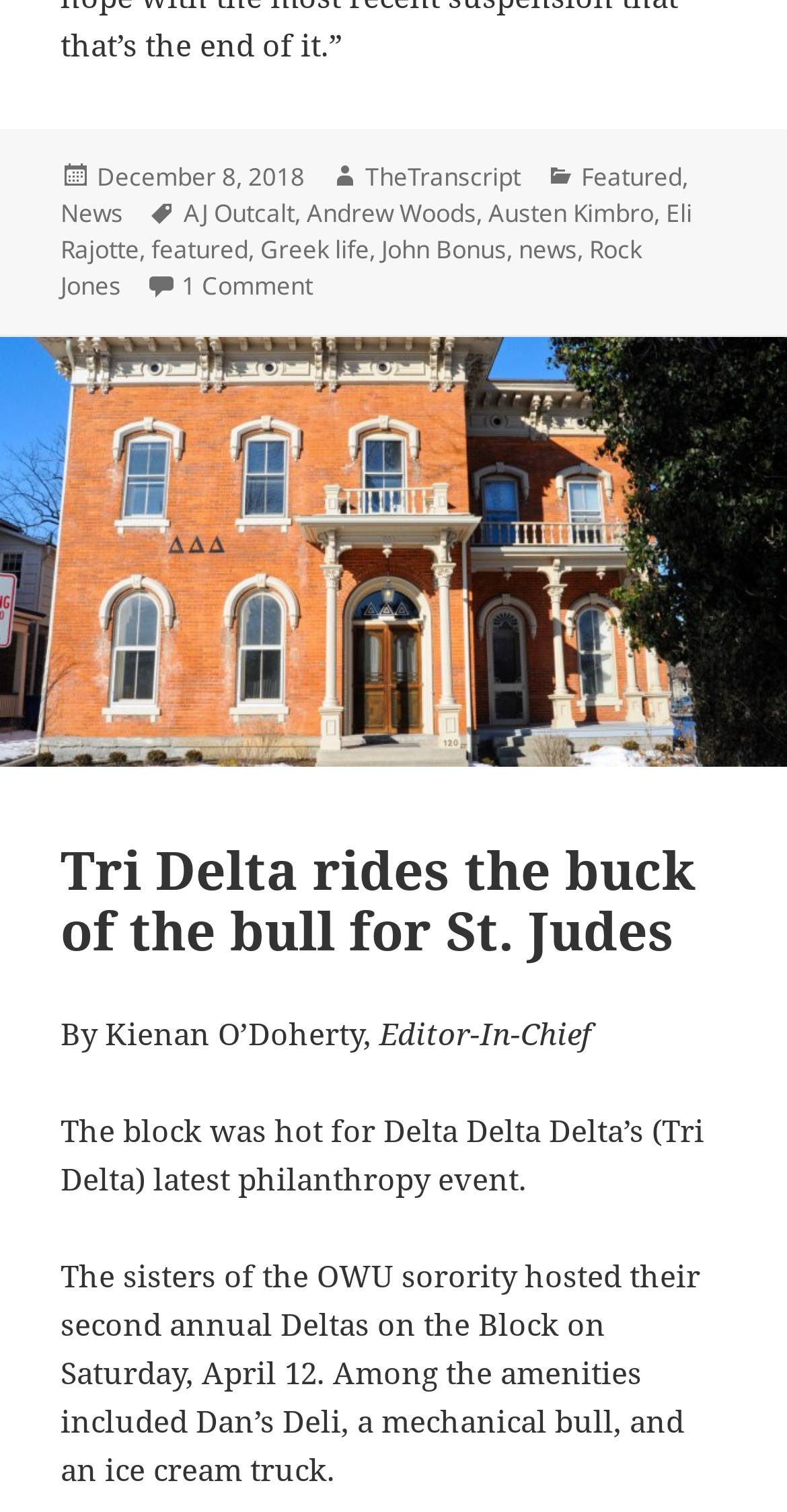What is the name of the sorority?
Answer the question with detailed information derived from the image.

I found the name of the sorority by looking at the article title, which says 'Tri Delta rides the buck of the bull for St. Judes'.